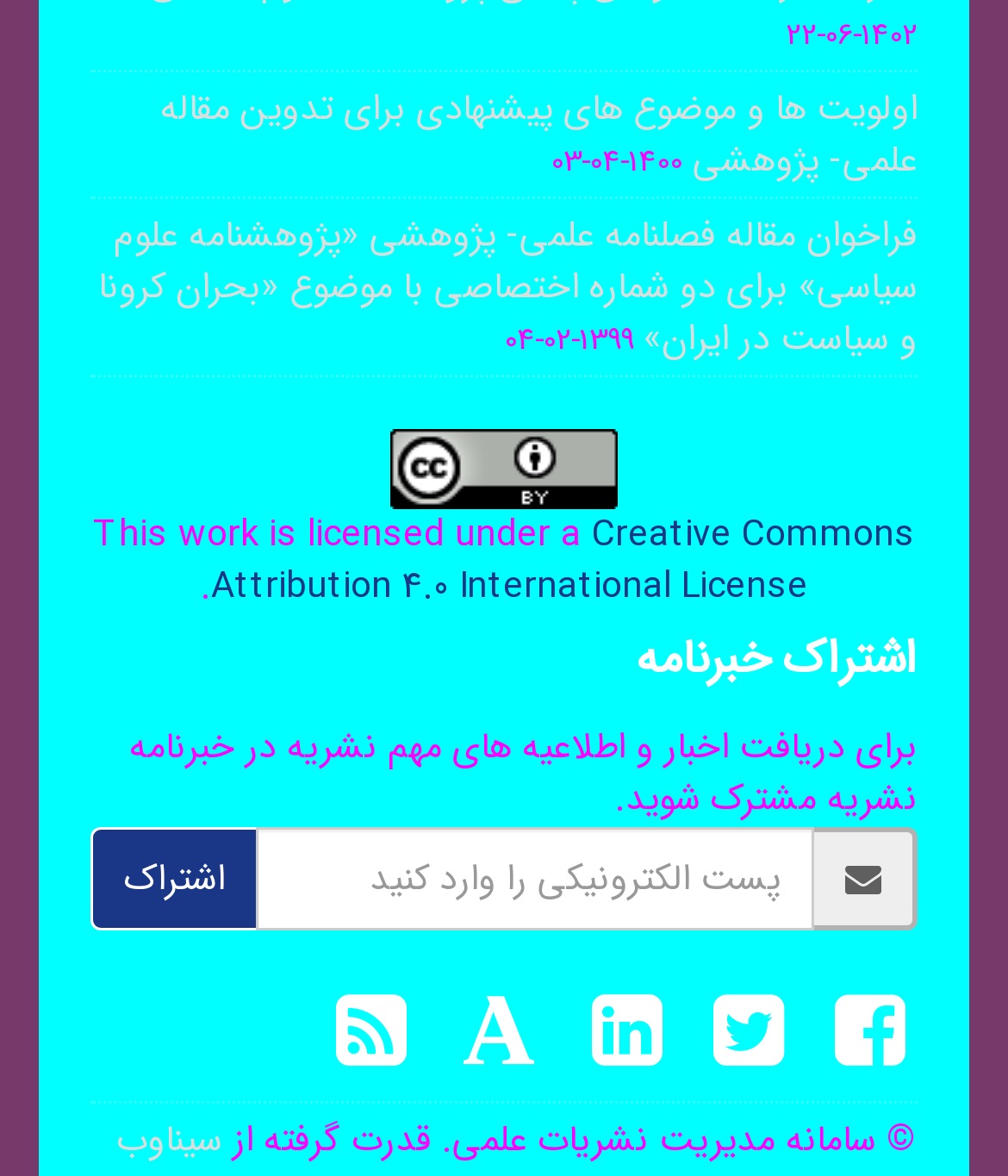What is the purpose of the textbox and button at the bottom of the page?
We need a detailed and exhaustive answer to the question. Please elaborate.

The textbox and button at the bottom of the page are used to subscribe to the newsletter, where users can enter their email address and click the 'اشتراک' button to receive news and updates.